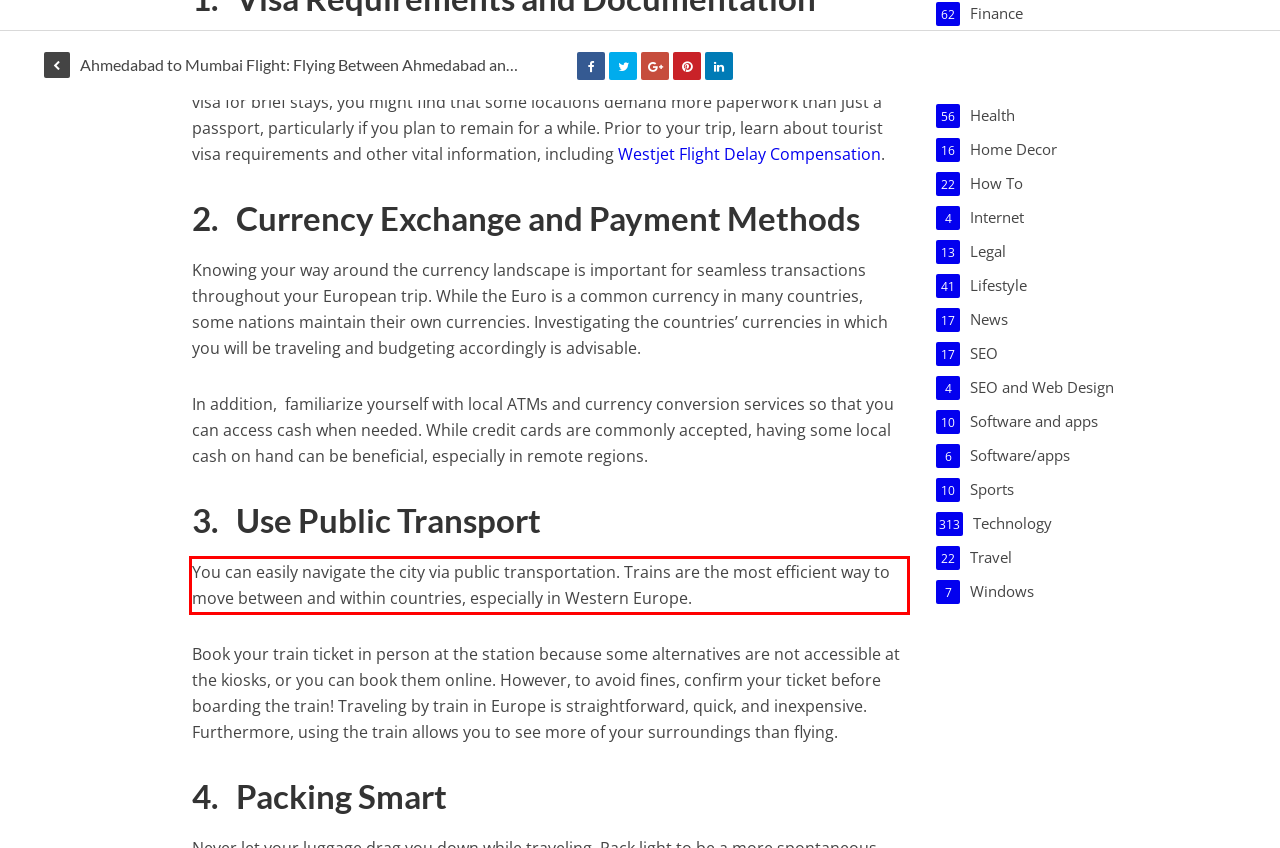Look at the webpage screenshot and recognize the text inside the red bounding box.

You can easily navigate the city via public transportation. Trains are the most efficient way to move between and within countries, especially in Western Europe.